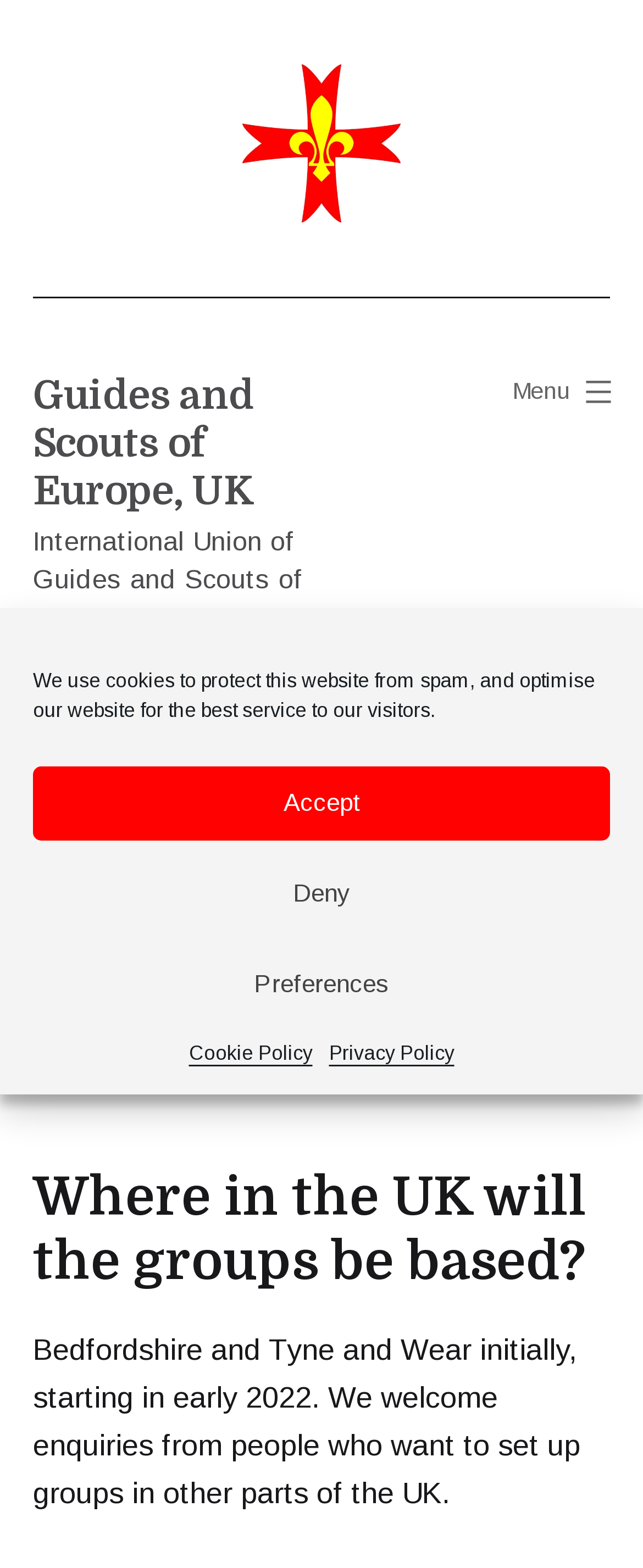Please give a succinct answer to the question in one word or phrase:
Where will the groups be based initially?

Bedfordshire and Tyne and Wear